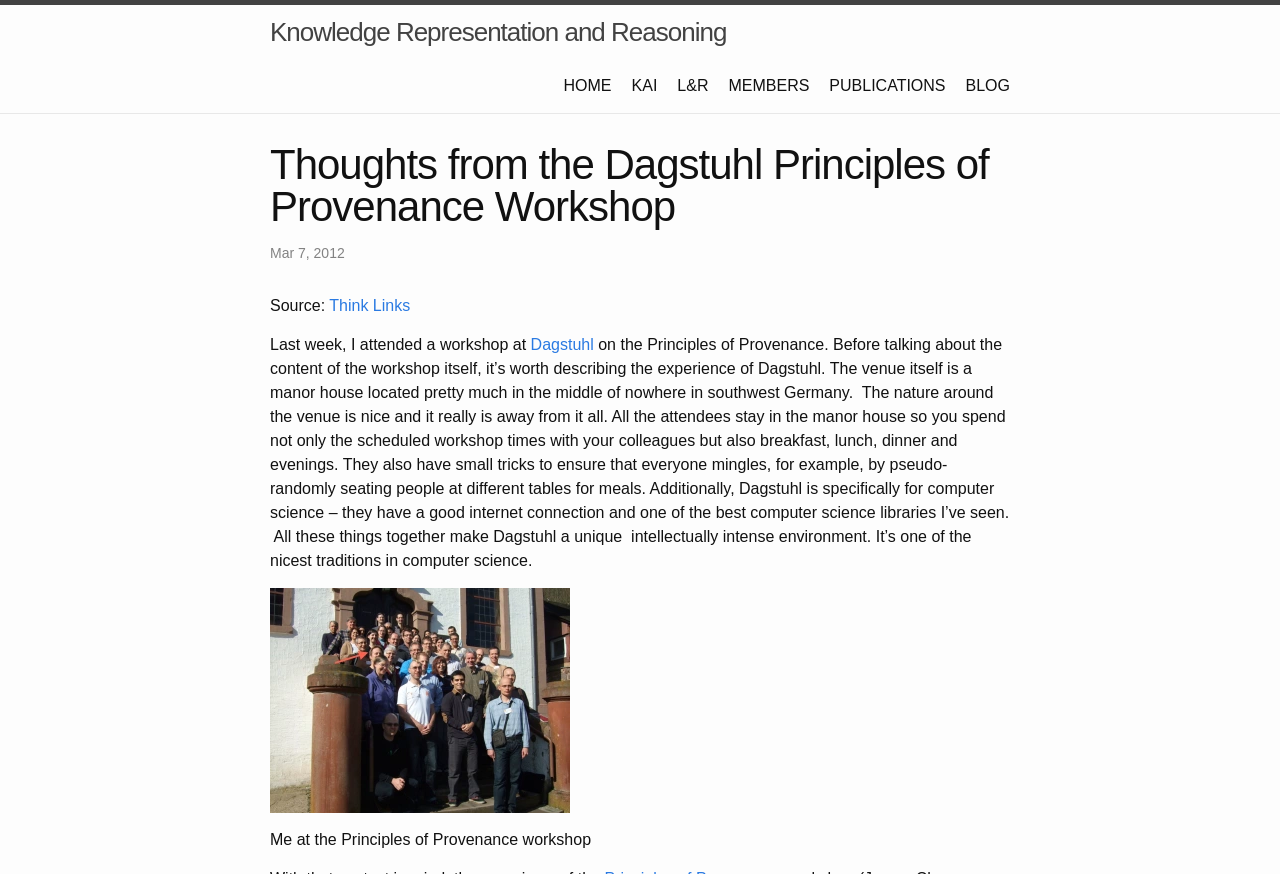Specify the bounding box coordinates for the region that must be clicked to perform the given instruction: "learn more about Think Links".

[0.257, 0.34, 0.32, 0.359]